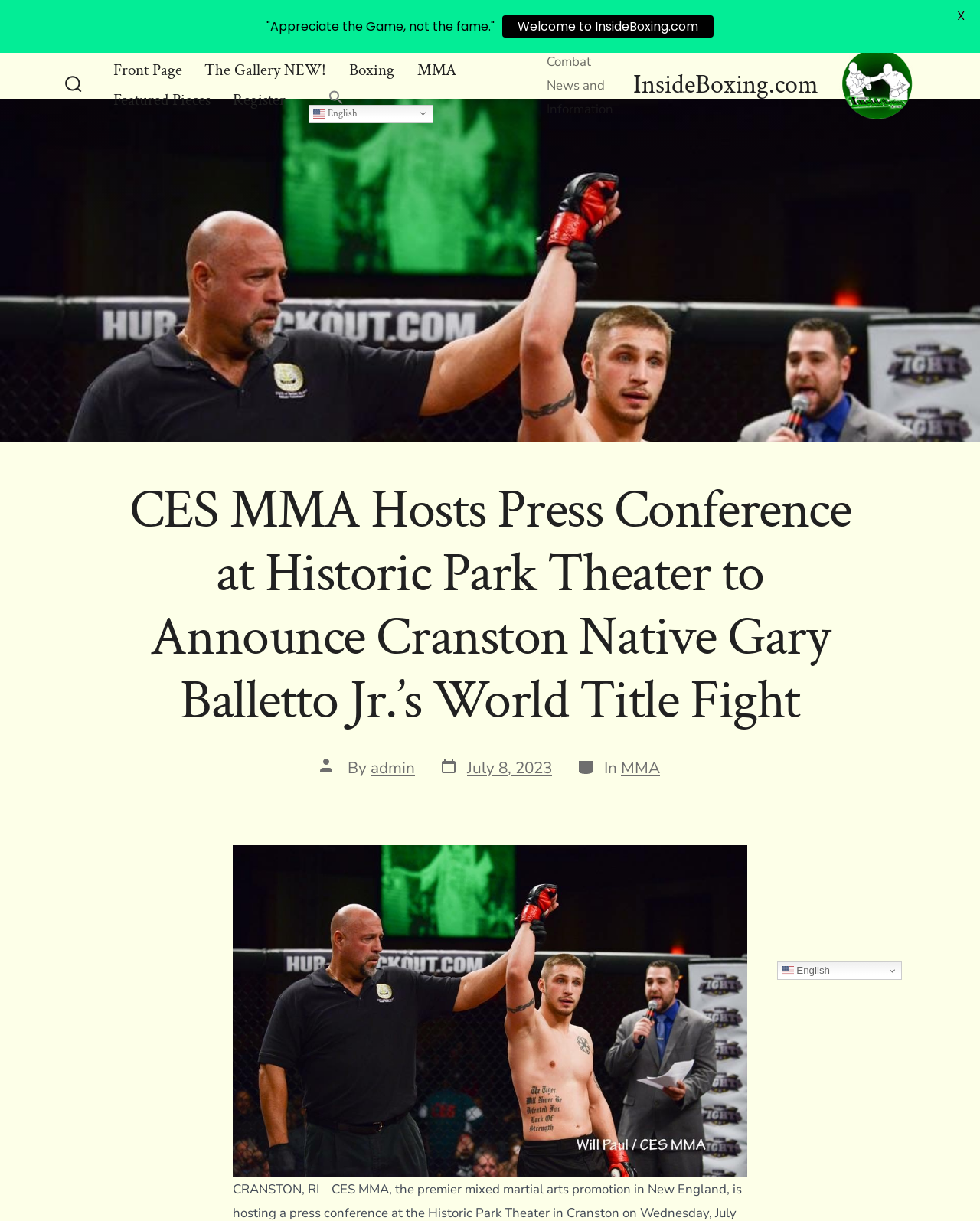Respond to the following question using a concise word or phrase: 
What is the category of the post?

MMA